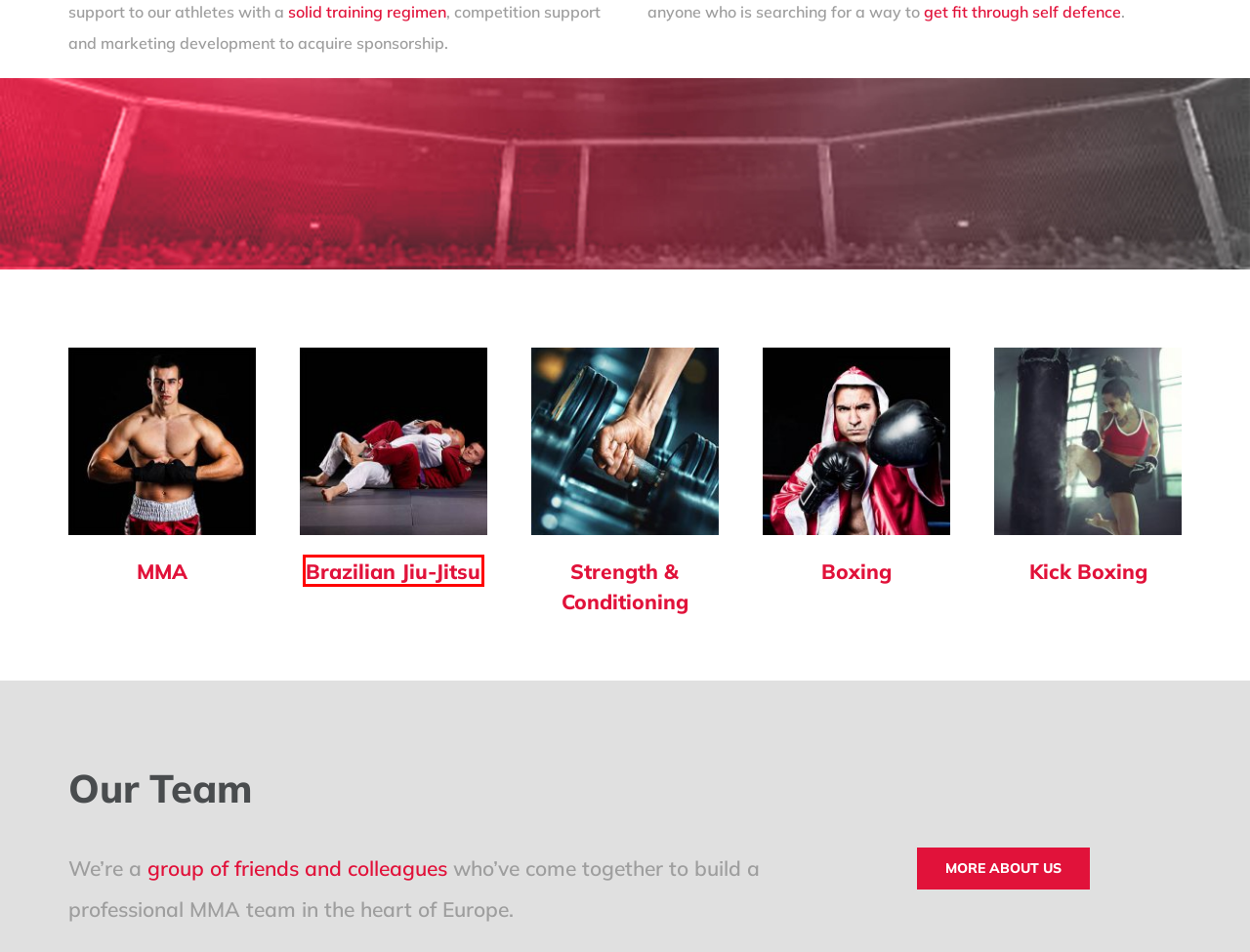You are given a screenshot of a webpage with a red rectangle bounding box around a UI element. Select the webpage description that best matches the new webpage after clicking the element in the bounding box. Here are the candidates:
A. Brazilian Jiu-Jitsu Classes in Budapest - FiteClub.com
B. Blog - FiteClub.com
C. Strength and Conditioning Classes in Budapest - FiteClub.com
D. Kickboxing Classes in Budapest - FiteClub.com
E. About Fite Club - FiteClub.com
F. MMA Classes in Budapest - FiteClub.com
G. Martial Arts Classes in Hungary - FiteClub.com
H. Boxing Classes in Budapest - FiteClub.com

A